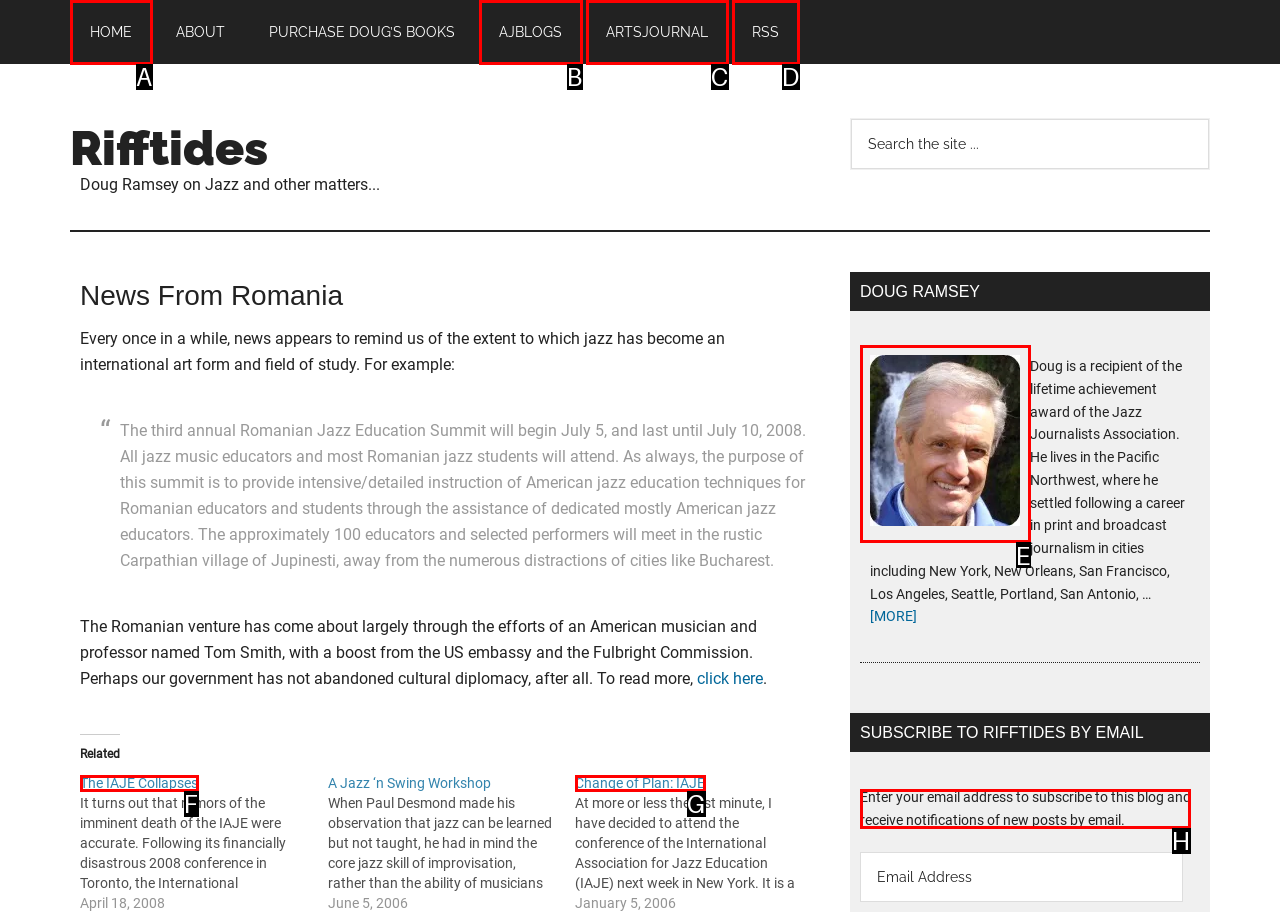Identify the letter of the option that should be selected to accomplish the following task: Subscribe to Rifftides by email. Provide the letter directly.

H